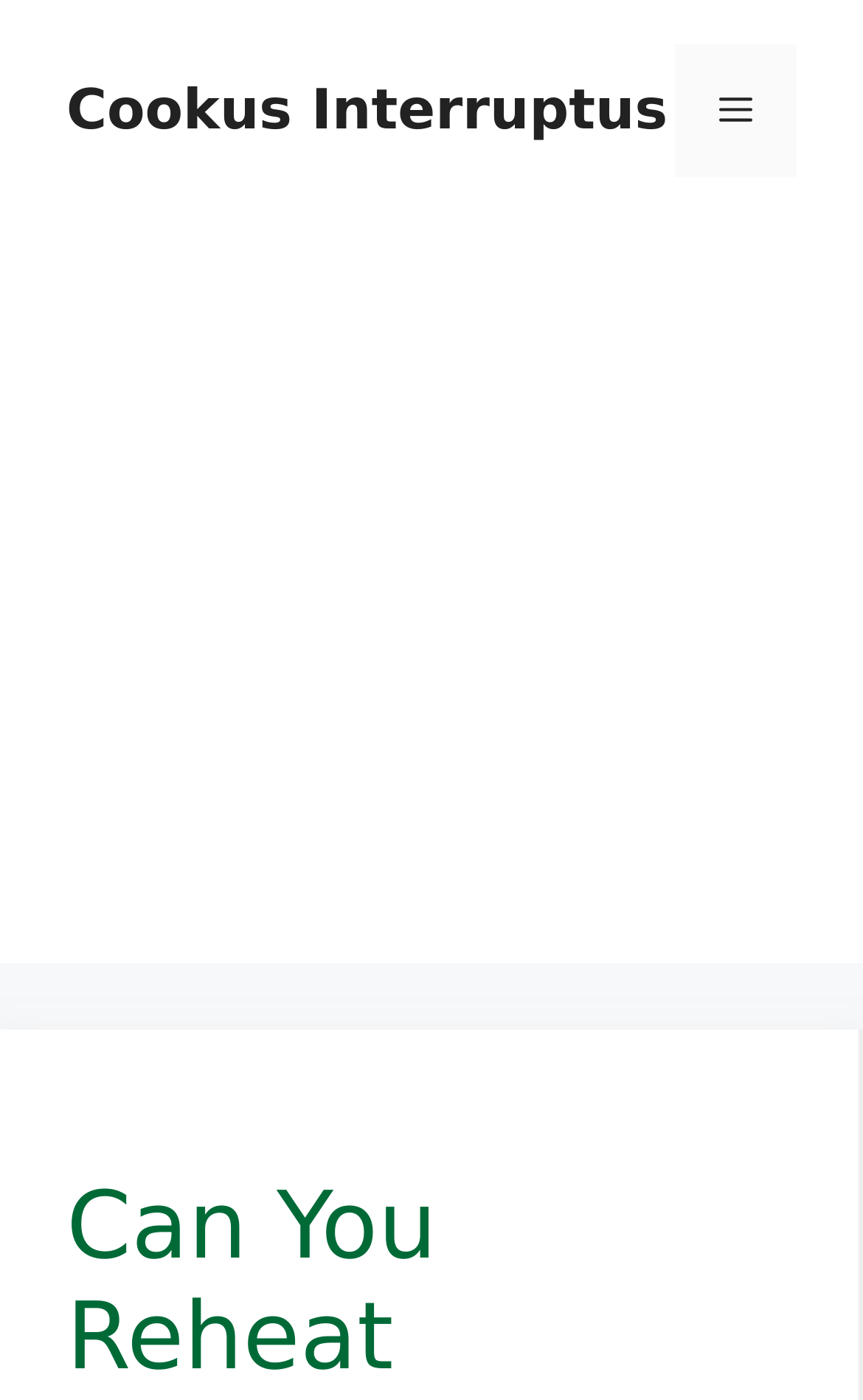Determine the bounding box coordinates for the UI element described. Format the coordinates as (top-left x, top-left y, bottom-right x, bottom-right y) and ensure all values are between 0 and 1. Element description: Cookus Interruptus

[0.077, 0.055, 0.774, 0.101]